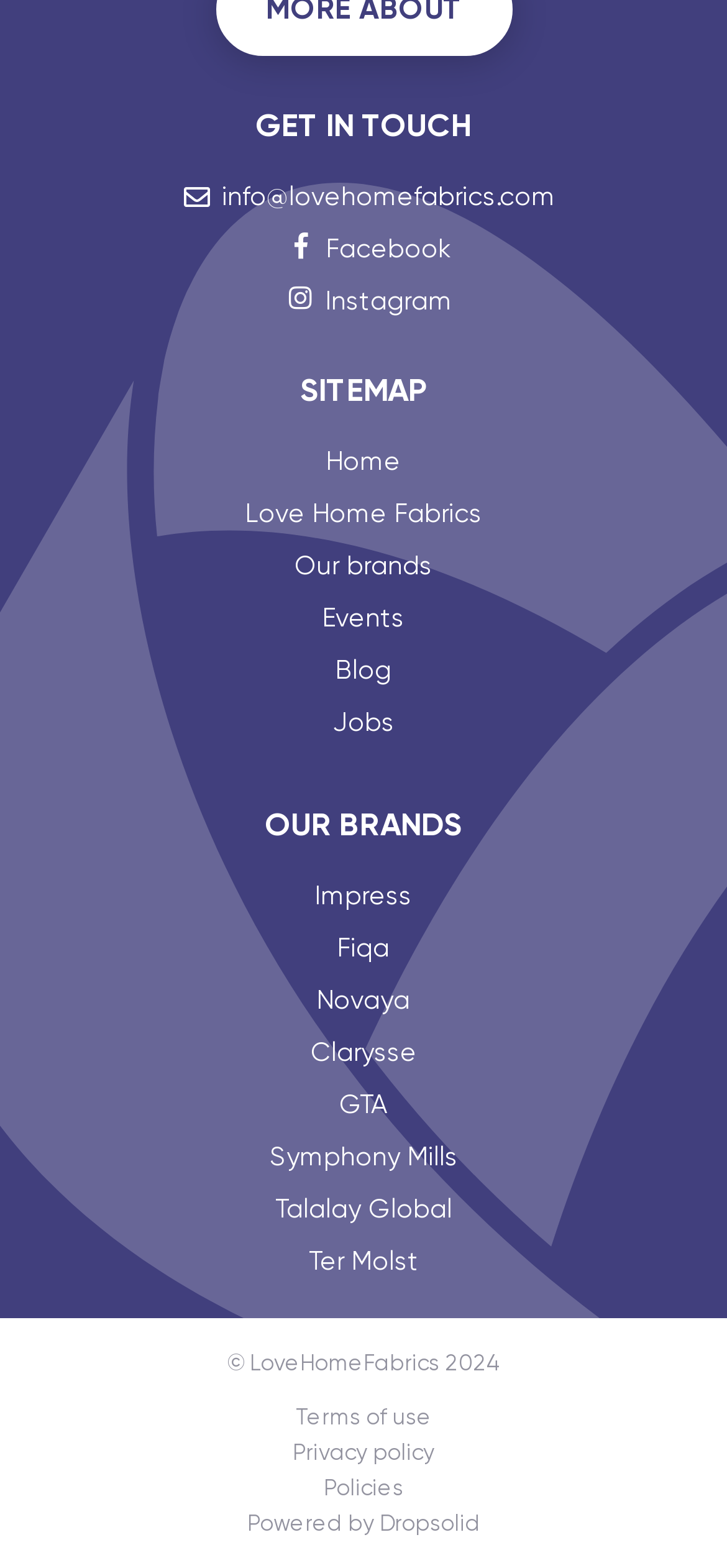Find the bounding box coordinates of the area to click in order to follow the instruction: "Learn more about THE AUTHOR Judge Tom".

None